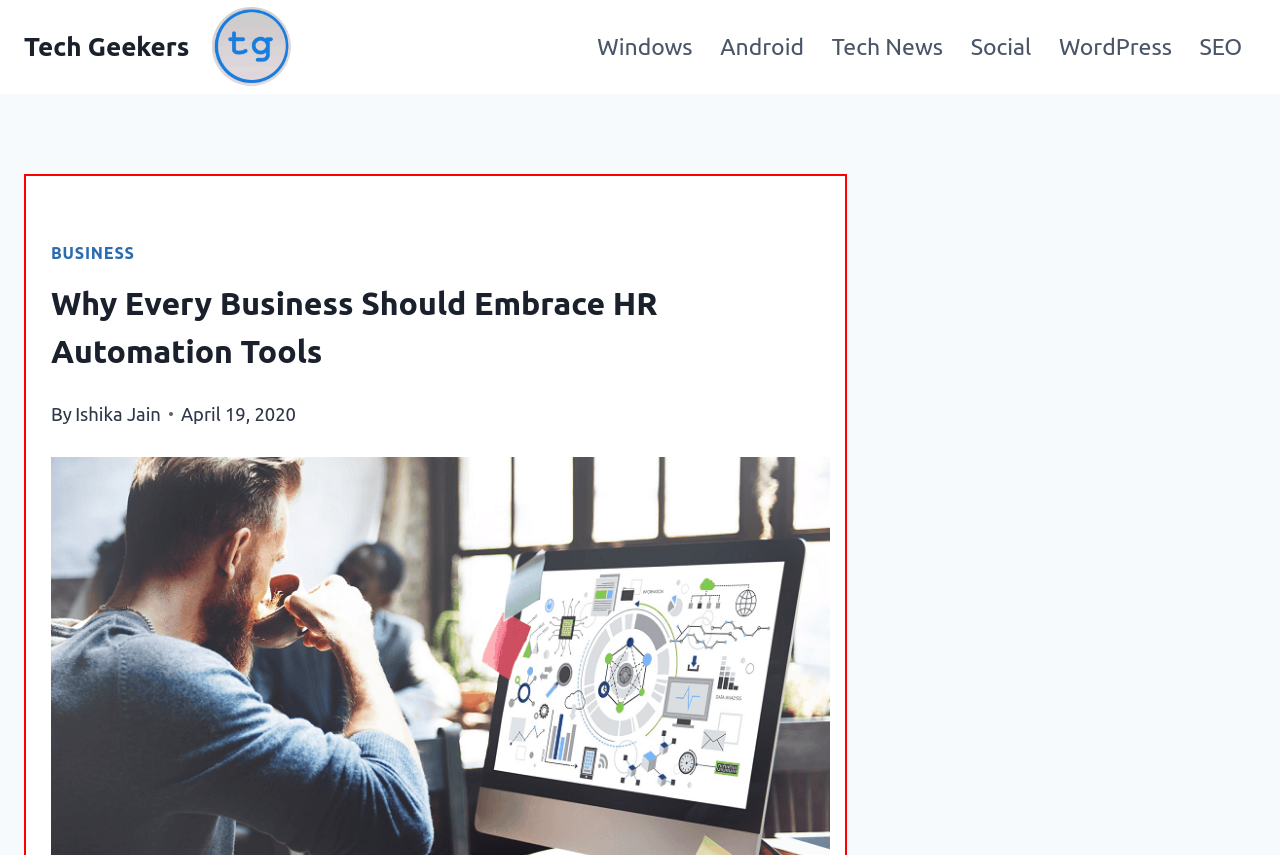Find the bounding box coordinates for the UI element that matches this description: "Ishika Jain".

[0.059, 0.472, 0.126, 0.496]